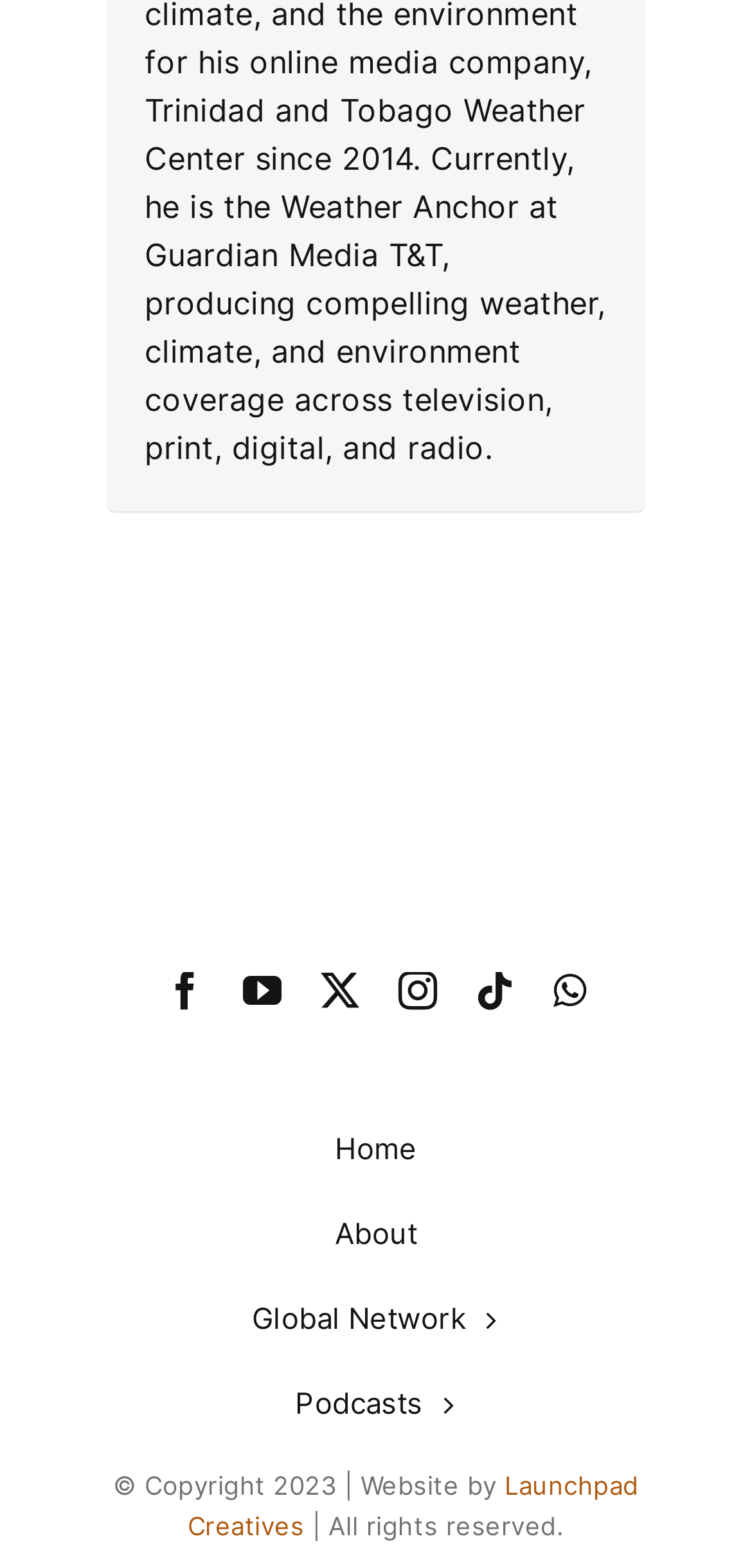Please find the bounding box coordinates of the element that you should click to achieve the following instruction: "visit about page". The coordinates should be presented as four float numbers between 0 and 1: [left, top, right, bottom].

[0.077, 0.773, 0.923, 0.802]